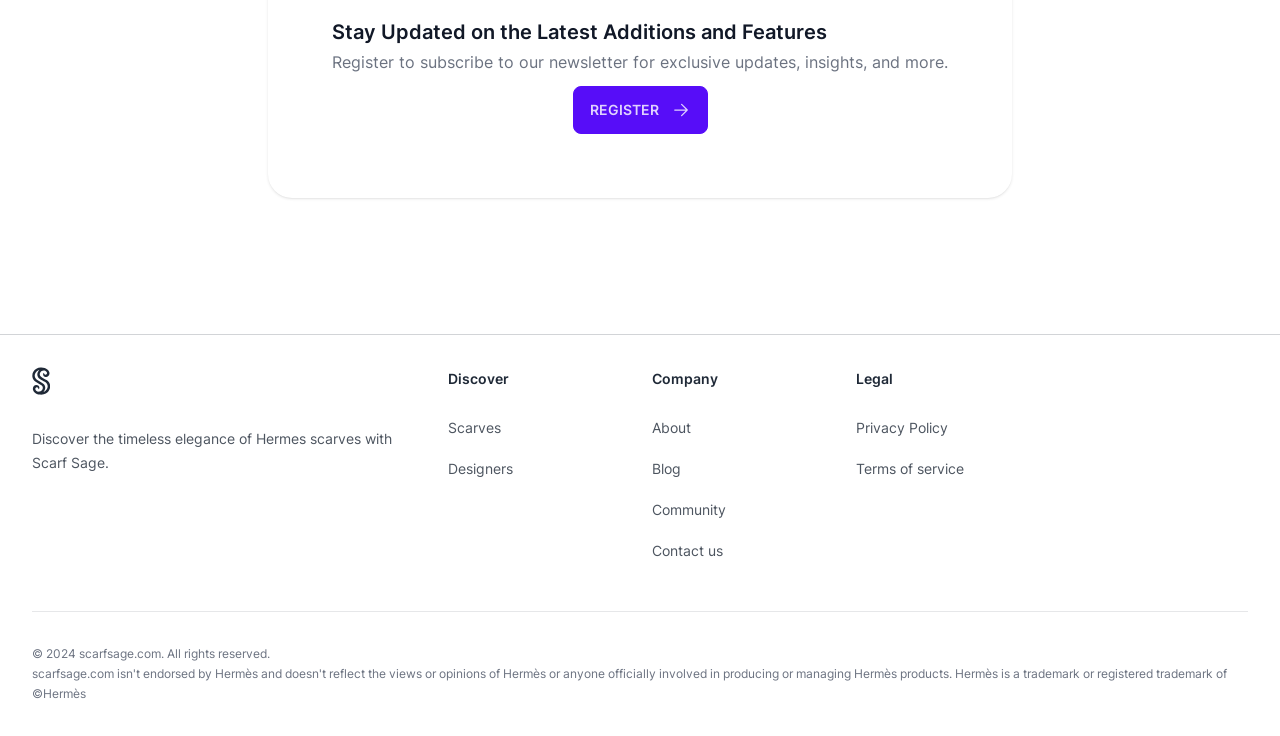What is the copyright year of the website?
We need a detailed and exhaustive answer to the question. Please elaborate.

The copyright information at the bottom of the webpage states '© 2024 scarfsage.com. All rights reserved', indicating that the copyright year is 2024.